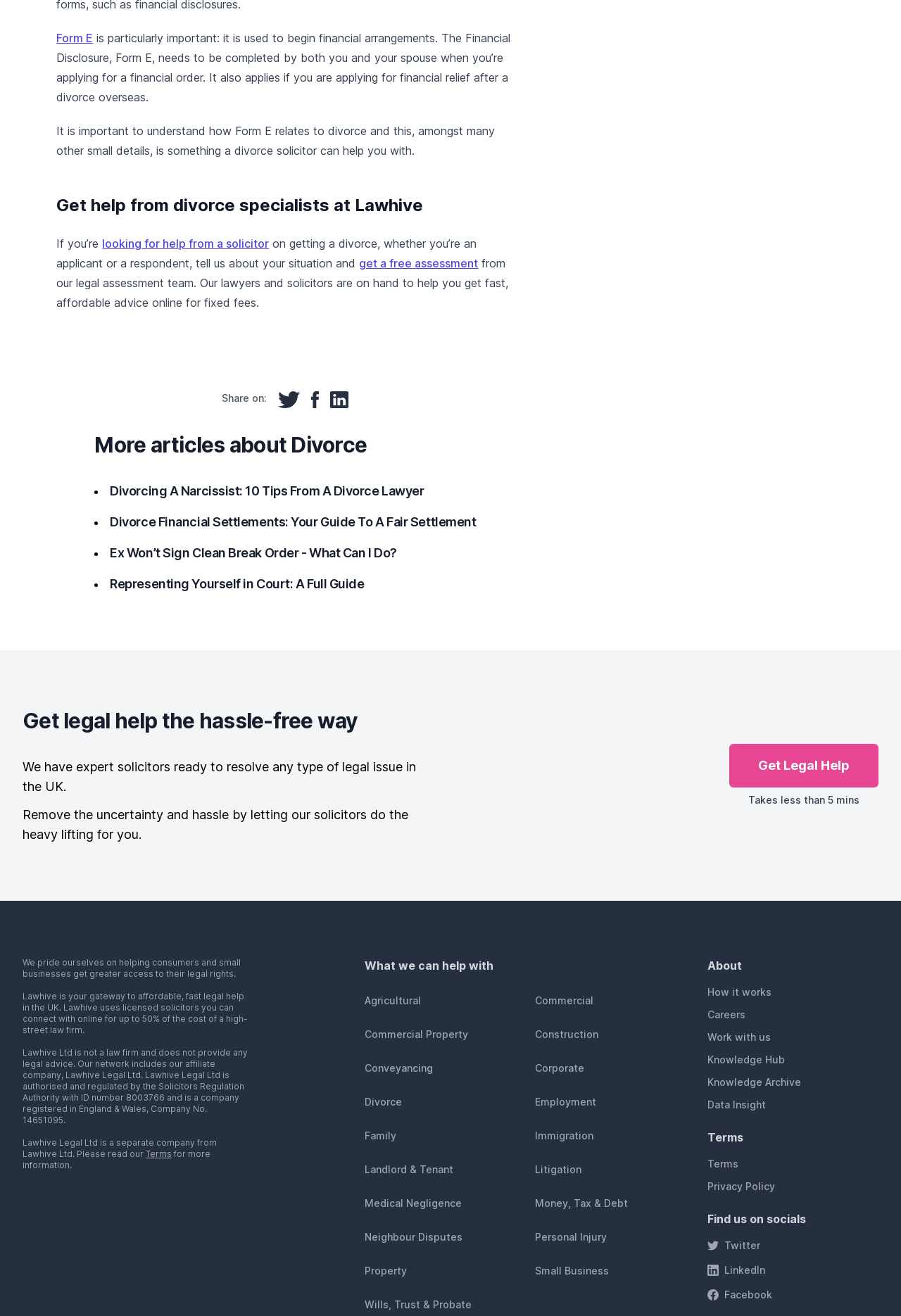Please identify the bounding box coordinates of the element on the webpage that should be clicked to follow this instruction: "Get legal help". The bounding box coordinates should be given as four float numbers between 0 and 1, formatted as [left, top, right, bottom].

[0.809, 0.565, 0.975, 0.599]